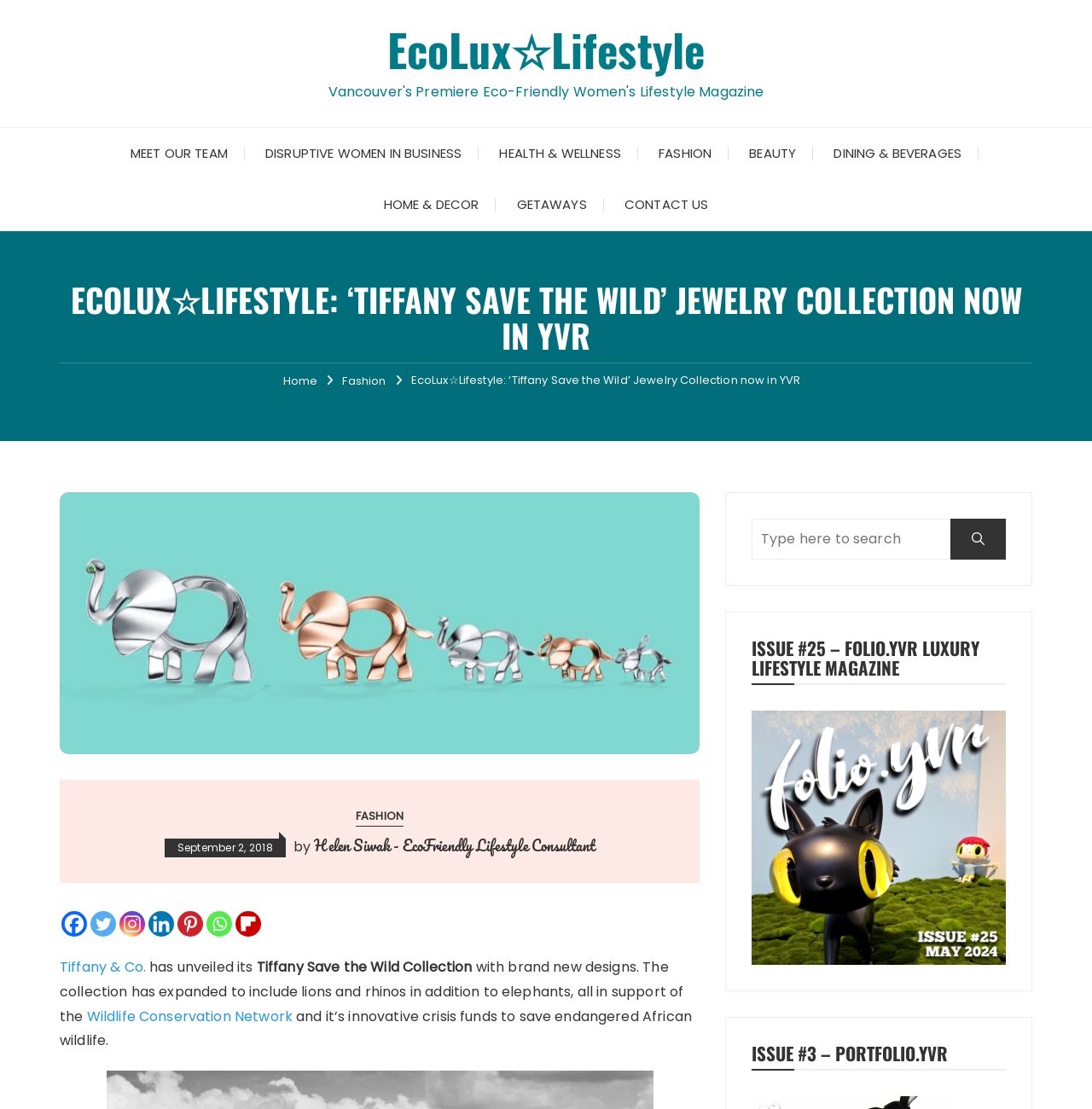Determine the bounding box coordinates of the element's region needed to click to follow the instruction: "Visit the 'FASHION' page". Provide these coordinates as four float numbers between 0 and 1, formatted as [left, top, right, bottom].

[0.588, 0.116, 0.667, 0.162]